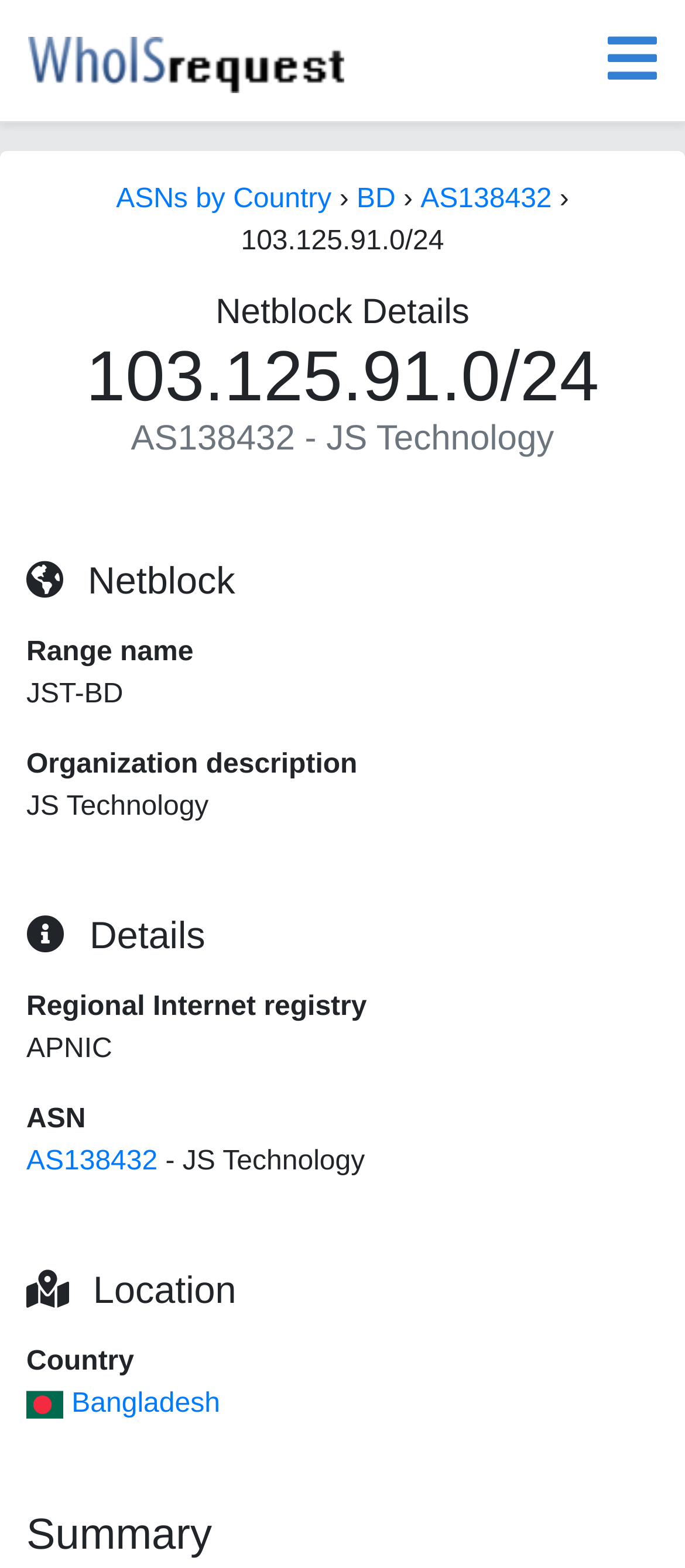Locate the bounding box of the UI element based on this description: "ASNs by Country". Provide four float numbers between 0 and 1 as [left, top, right, bottom].

[0.169, 0.118, 0.484, 0.137]